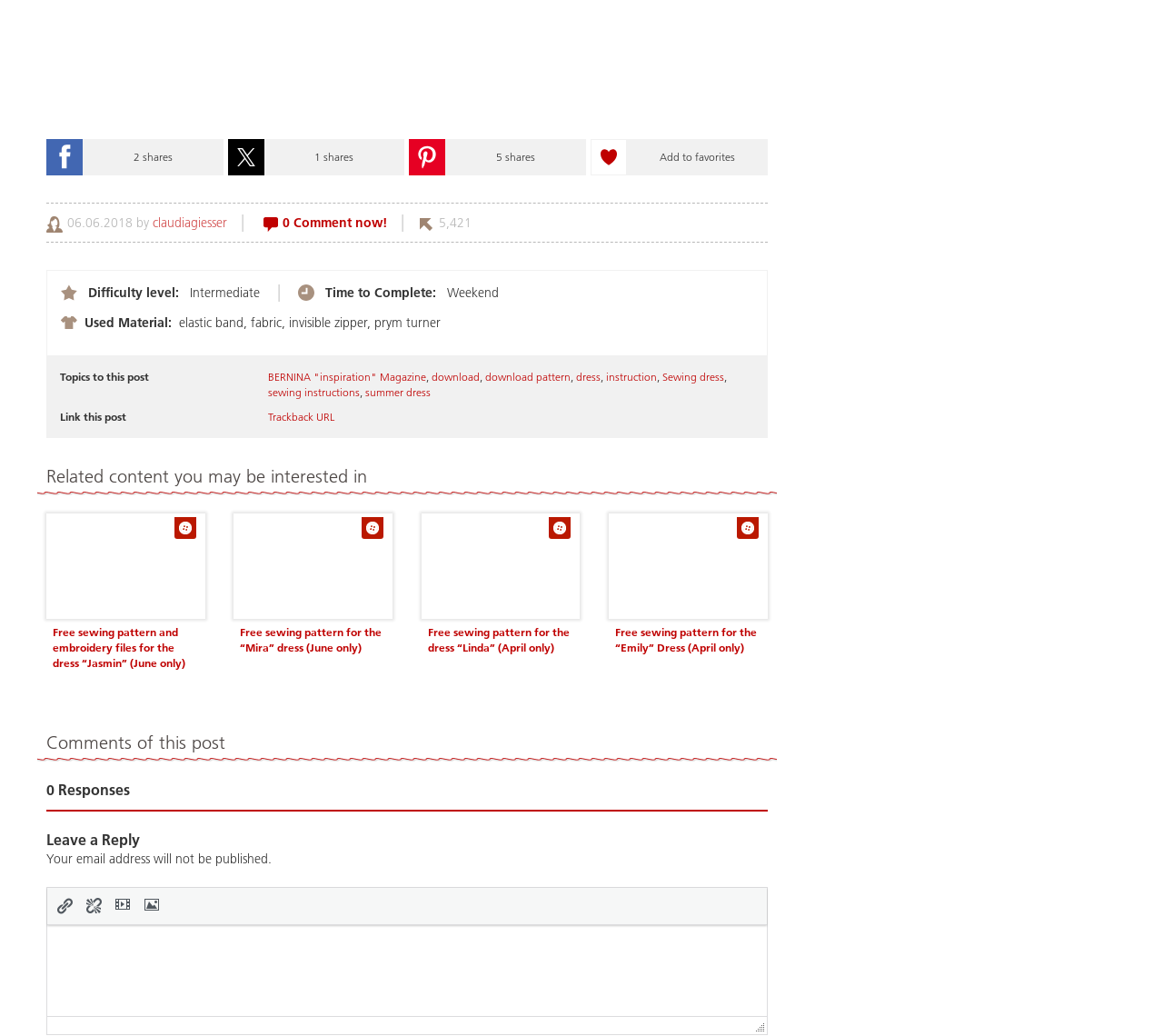What is the date of the post?
Please provide a single word or phrase as your answer based on the image.

06.06.2018